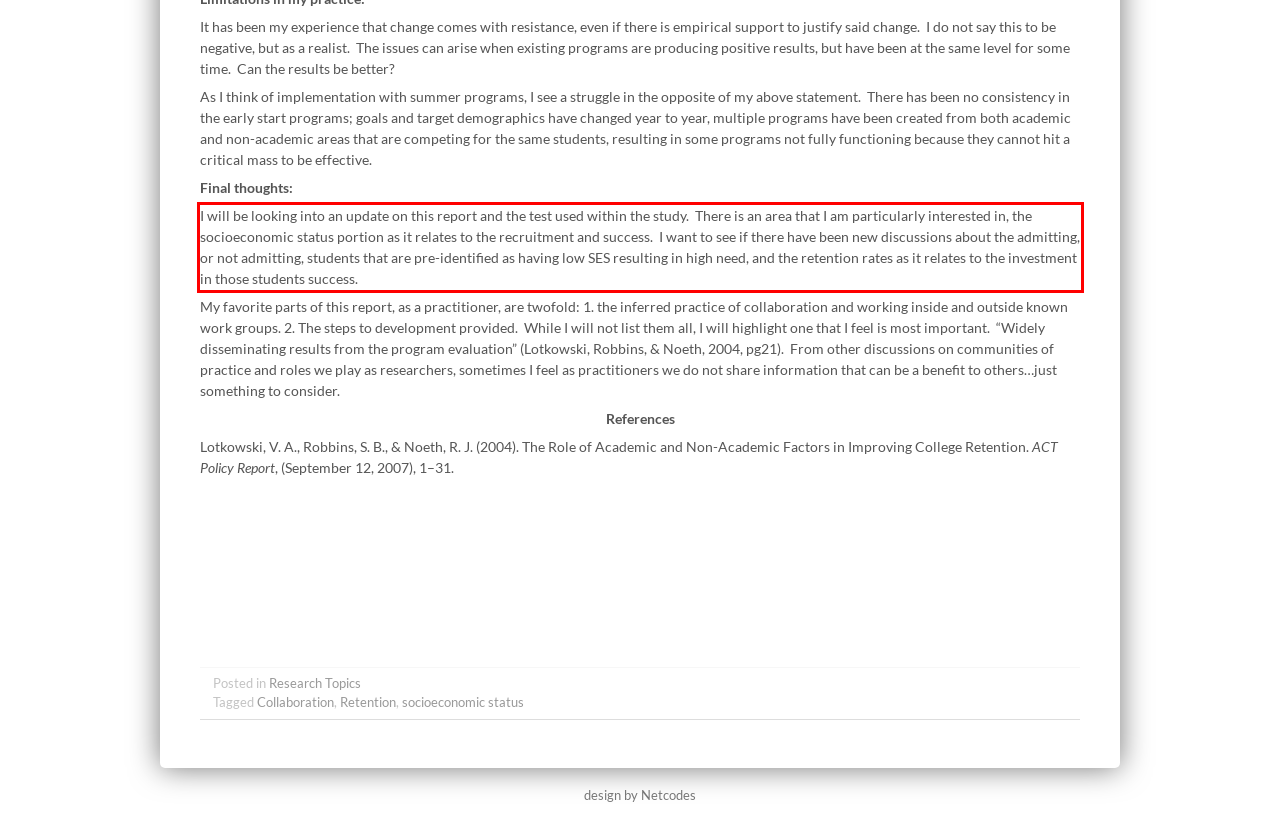You have a screenshot of a webpage where a UI element is enclosed in a red rectangle. Perform OCR to capture the text inside this red rectangle.

I will be looking into an update on this report and the test used within the study. There is an area that I am particularly interested in, the socioeconomic status portion as it relates to the recruitment and success. I want to see if there have been new discussions about the admitting, or not admitting, students that are pre-identified as having low SES resulting in high need, and the retention rates as it relates to the investment in those students success.